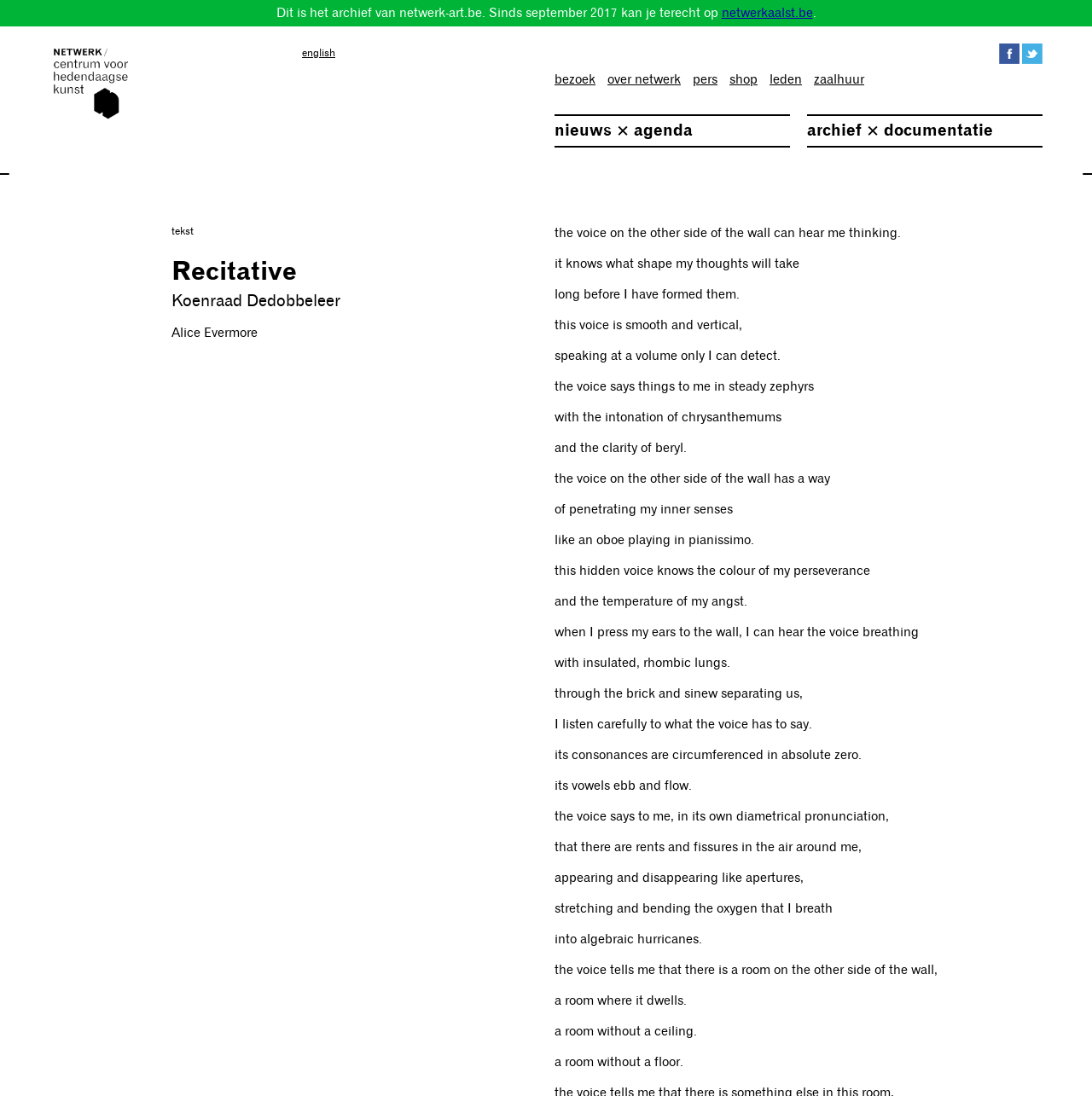Identify the bounding box for the given UI element using the description provided. Coordinates should be in the format (top-left x, top-left y, bottom-right x, bottom-right y) and must be between 0 and 1. Here is the description: archief × documentatie

[0.739, 0.105, 0.955, 0.134]